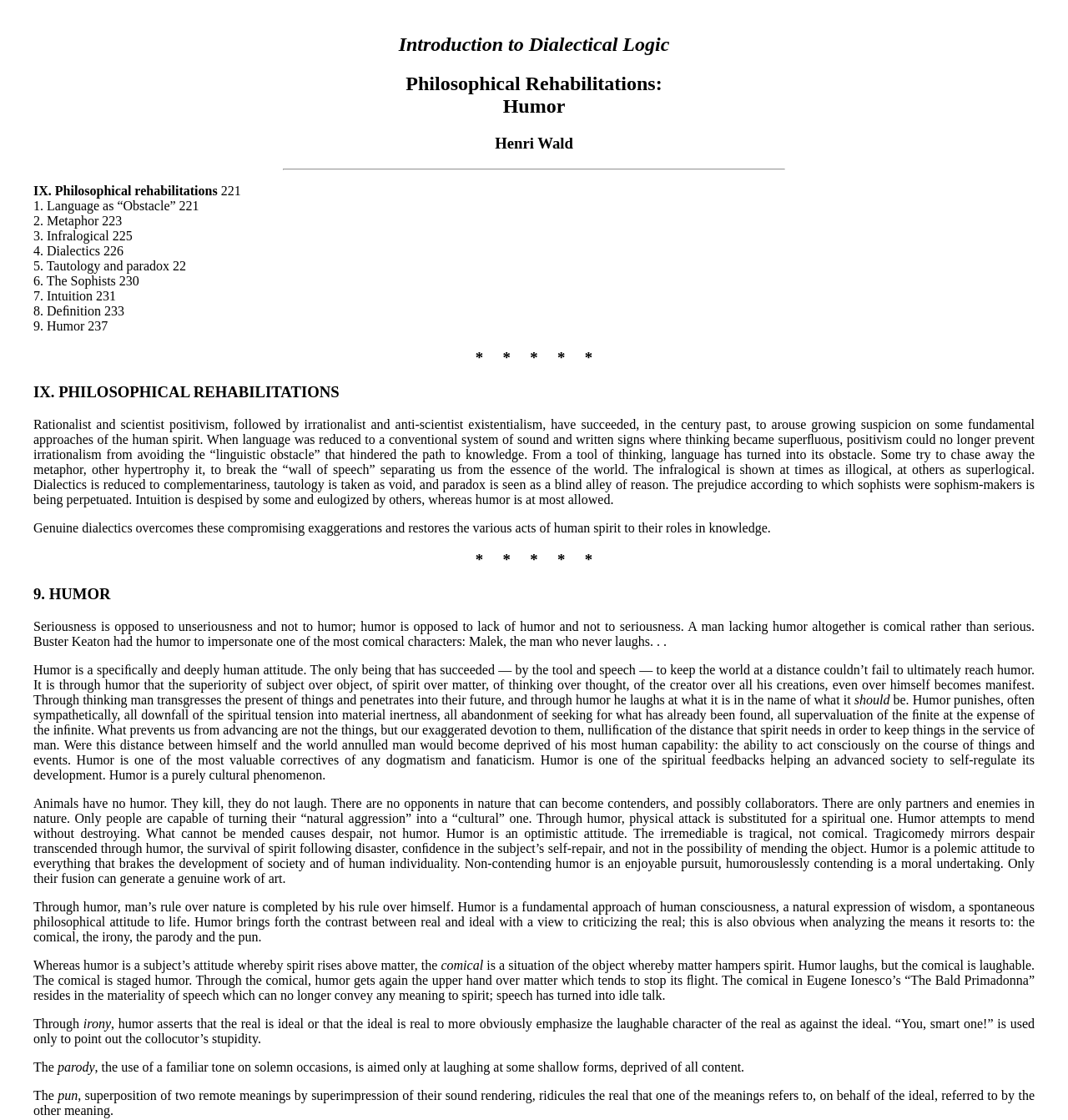Generate a comprehensive description of the webpage.

This webpage appears to be a chapter conclusion from a philosophical text, "Introduction to Dialectical Logic" by Henri Wald, specifically focusing on "Philosophical Rehabilitations: Humor". The page is divided into sections, with headings and static text elements.

At the top, there are three headings: "Introduction to Dialectical Logic", "Philosophical Rehabilitations: Humor", and "Henri Wald". Below these headings, there is a horizontal separator line.

The main content of the page is organized into sections, each with a heading and corresponding static text. The first section is titled "IX. Philosophical rehabilitations" and lists nine points, each with a number and a brief description. These points seem to be chapter or section titles, with topics ranging from "Language as 'Obstacle'" to "Humor".

The next section is titled "IX. PHILOSOPHICAL REHABILITATIONS" and contains a lengthy paragraph discussing the role of language, thinking, and dialectics in human understanding. This is followed by another section titled "9. HUMOR", which explores the concept of humor, its relationship to seriousness, and its role in human consciousness.

The page continues with several more sections, each discussing aspects of humor, such as its ability to correct dogmatism and fanaticism, its role in self-regulation, and its distinction from the comical. There are also discussions on irony, parody, and puns as forms of humor.

Throughout the page, the text is densely packed, with minimal whitespace between sections. The headings and static text elements are arranged in a hierarchical structure, with headings at the top and corresponding text below.